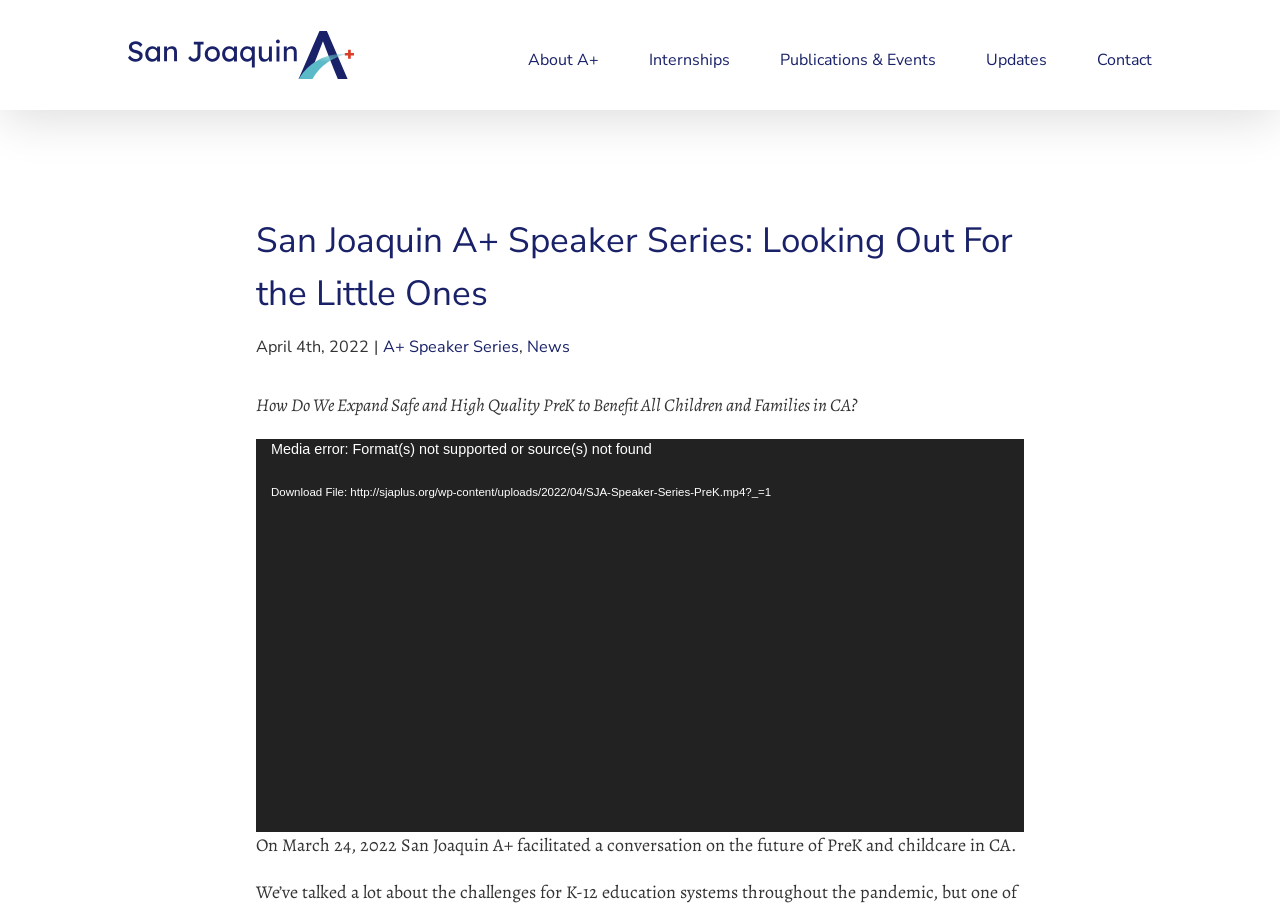Identify the bounding box coordinates for the element you need to click to achieve the following task: "Play the video". Provide the bounding box coordinates as four float numbers between 0 and 1, in the form [left, top, right, bottom].

[0.212, 0.887, 0.228, 0.909]